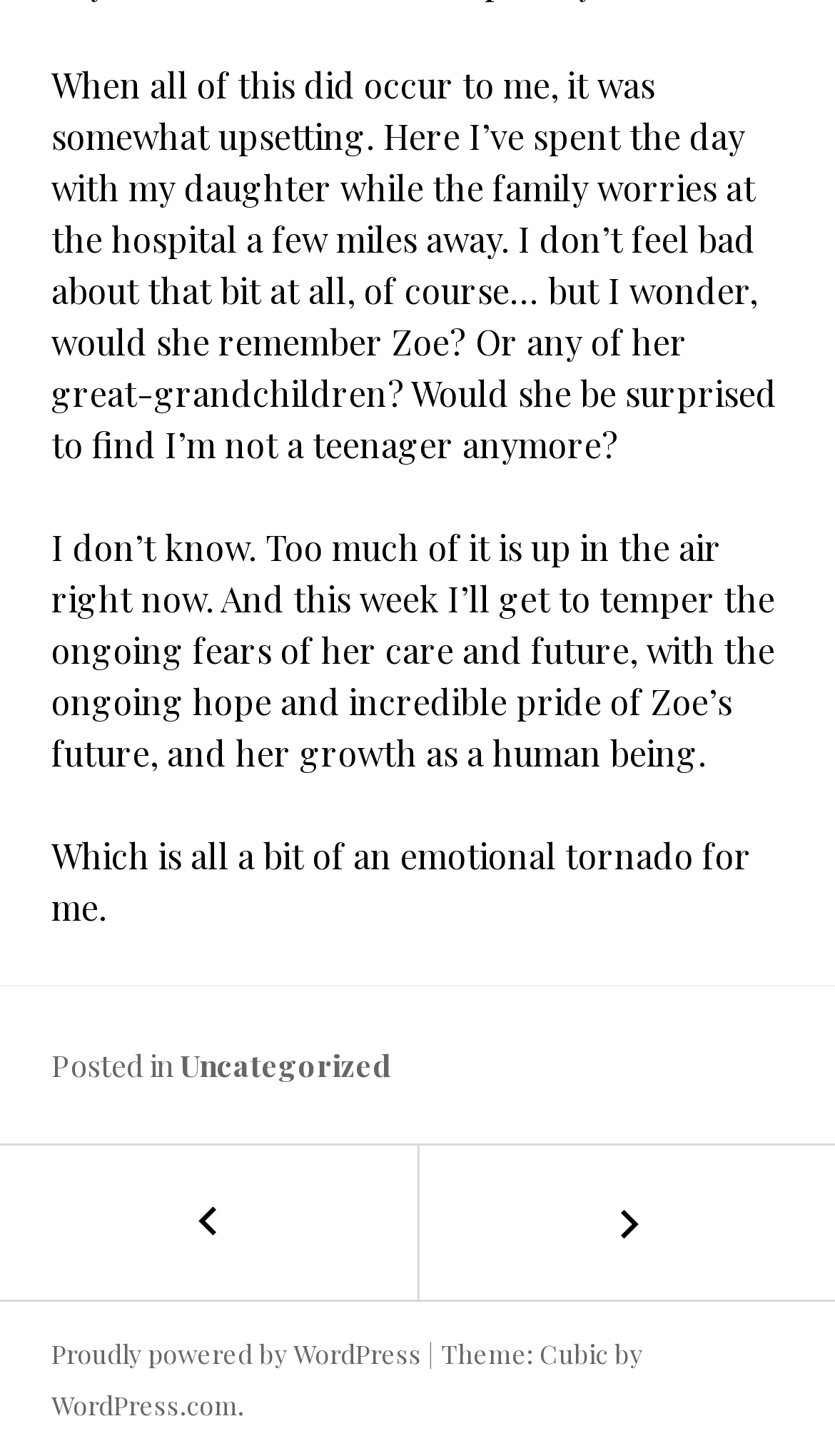Locate the bounding box of the UI element described by: "← Virtually" in the given webpage screenshot.

[0.0, 0.787, 0.5, 0.893]